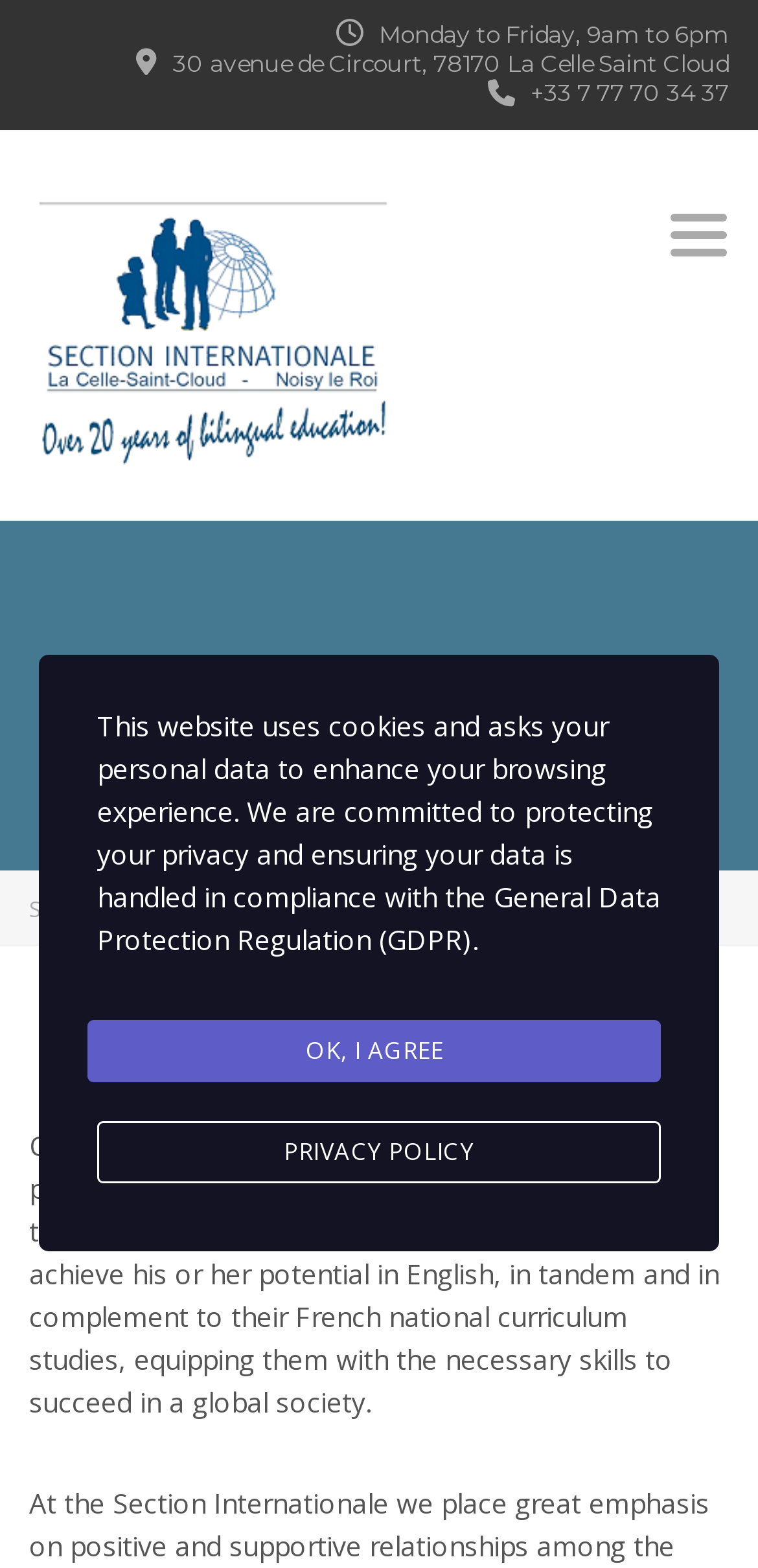What is the purpose of the bilingual approach?
Please craft a detailed and exhaustive response to the question.

I found the purpose of the bilingual approach by reading the static text element that says '...equipping them with the necessary skills to succeed in a global society.' which is located in the middle of the page.